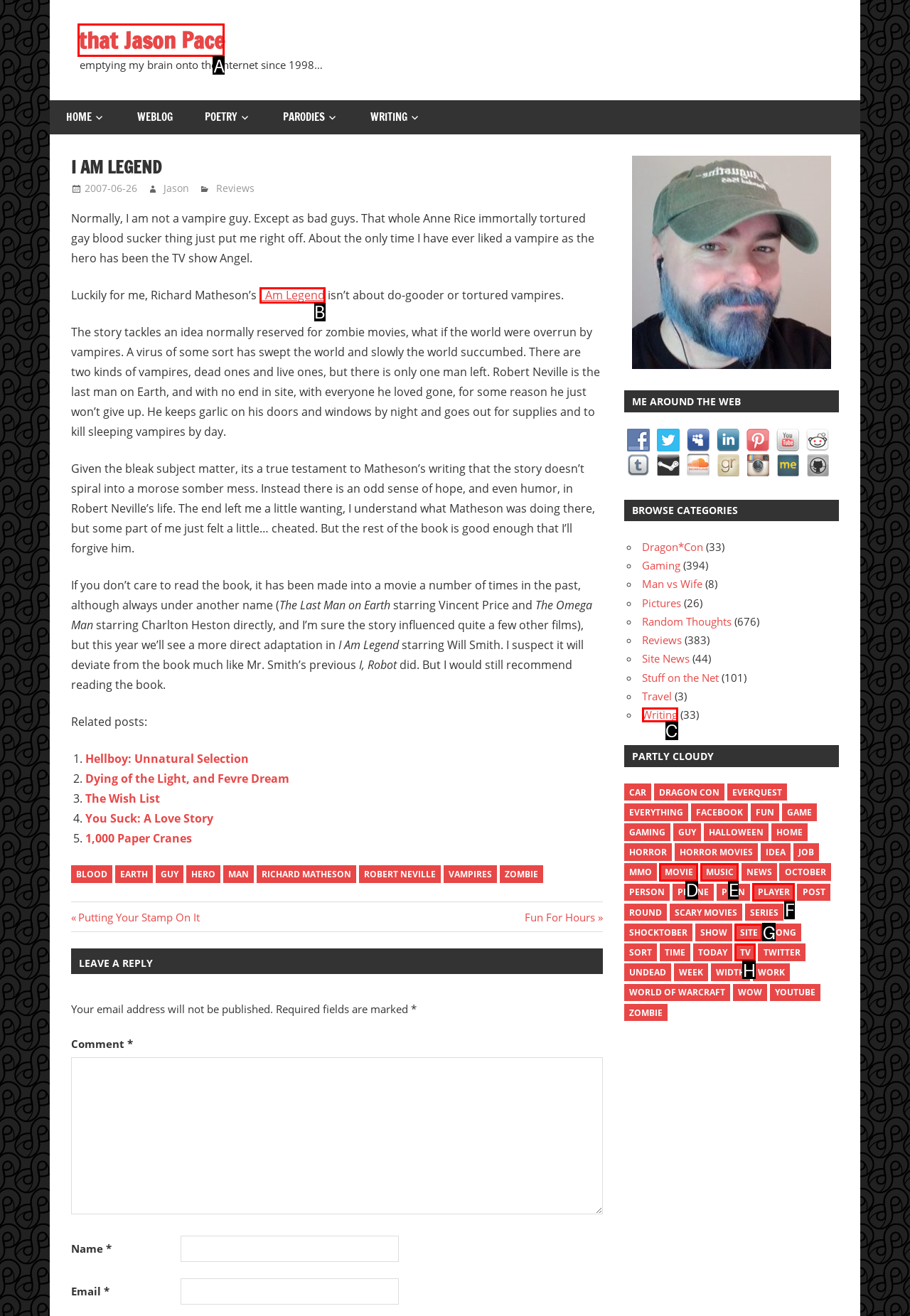What letter corresponds to the UI element described here: I Am Legend
Reply with the letter from the options provided.

B